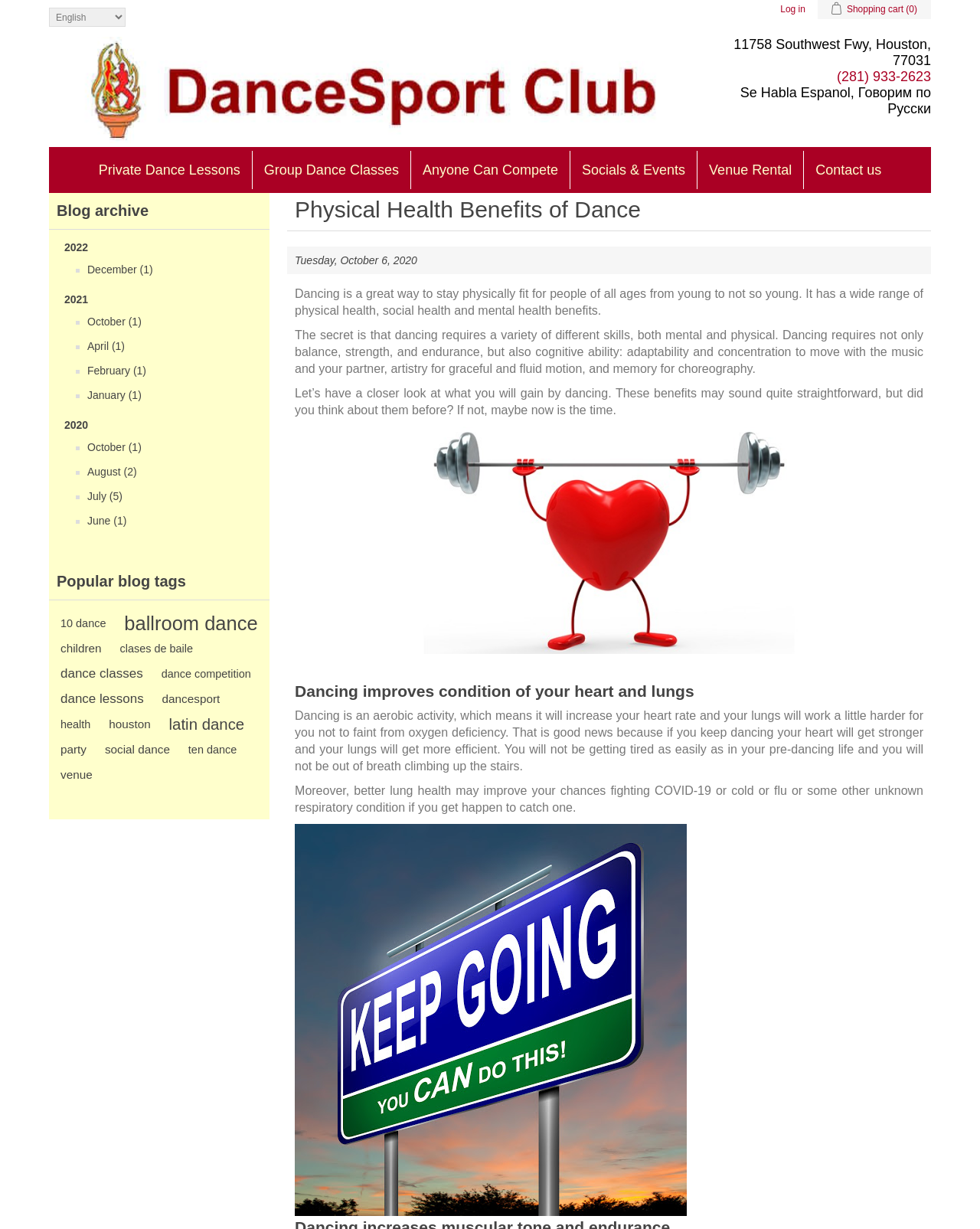Please reply to the following question with a single word or a short phrase:
What type of dance classes are offered by DanceSport Club?

Private and Group